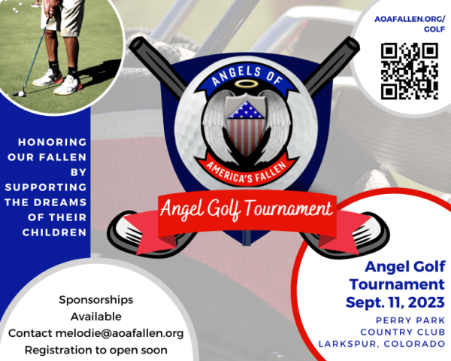What is the location of the Perry Park Country Club?
Look at the image and respond with a single word or a short phrase.

Larkspur, Colorado